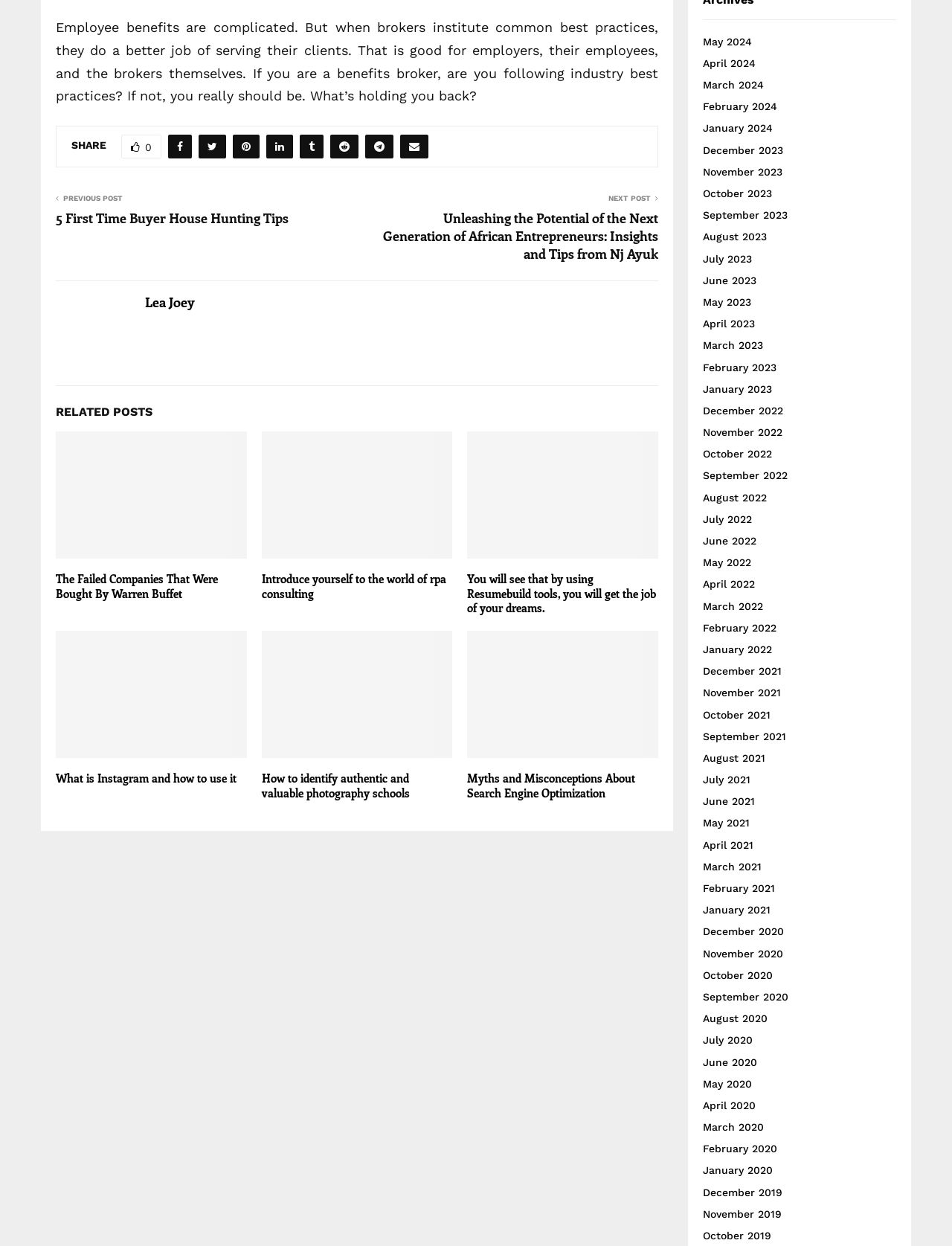Respond with a single word or phrase to the following question:
What is the title of the first related post?

5 First Time Buyer House Hunting Tips